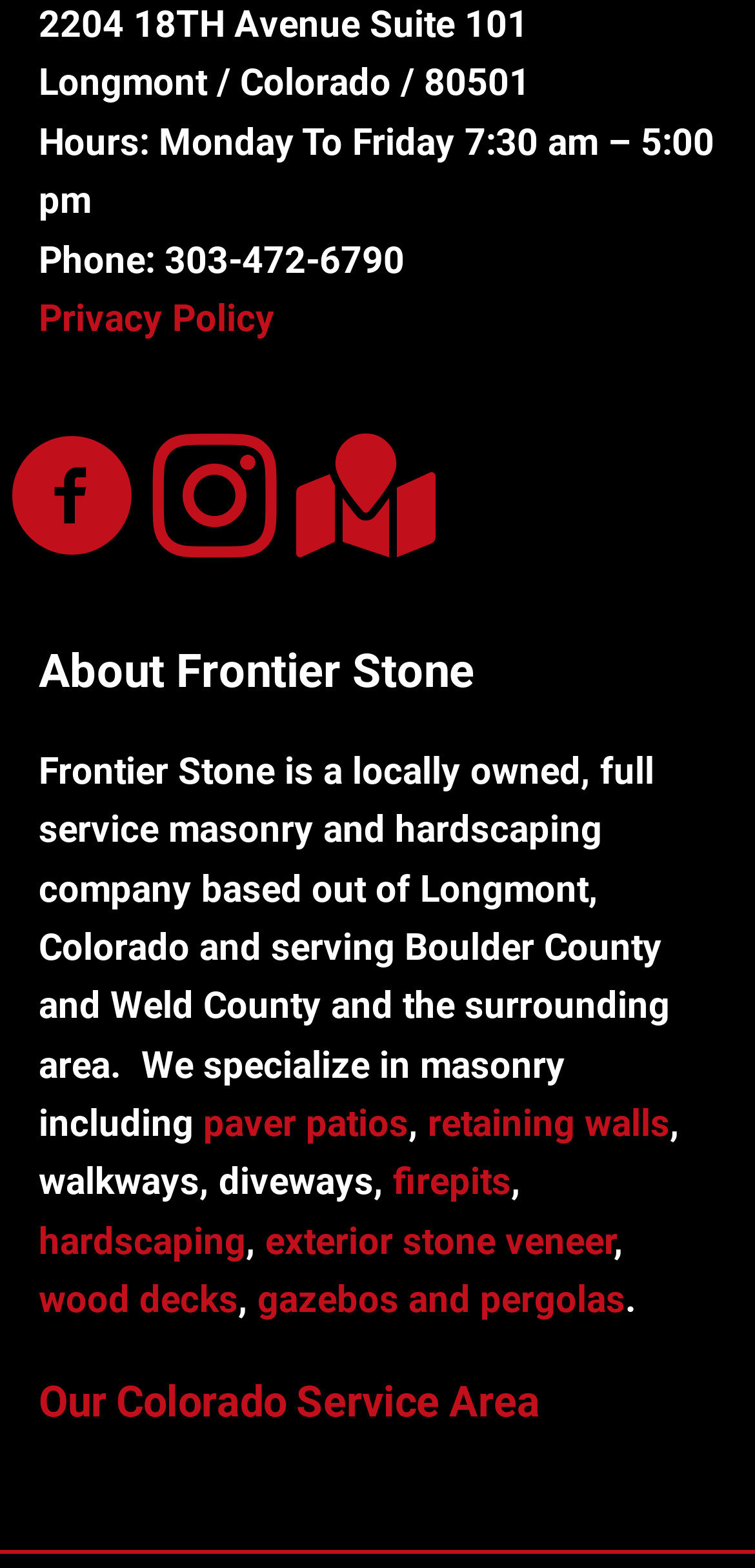Locate the bounding box coordinates of the area to click to fulfill this instruction: "Get directions to the company's location". The bounding box should be presented as four float numbers between 0 and 1, in the order [left, top, right, bottom].

[0.392, 0.277, 0.556, 0.358]